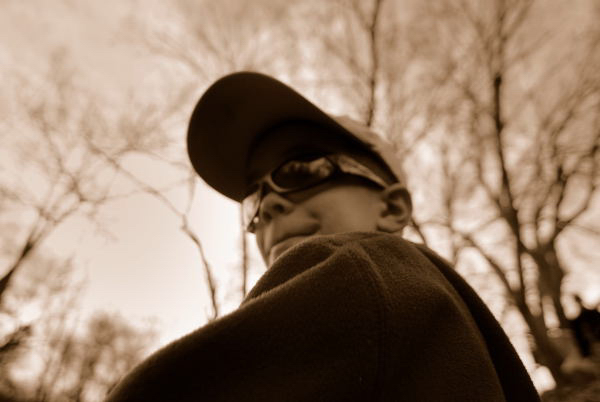Detail all significant aspects of the image you see.

In this sepia-toned image, a young boy, Parker Wise, age 6, is captured in a moment of determination while fishing on Dry Run Creek. He is wearing a baseball cap and sunglasses, with a subtle smile that hints at his excitement. The background features the bare branches of trees, indicating the time of year and setting of the scene. This photograph highlights Parker's focus and reflects the essence of childhood adventure, particularly in the context of fishing. Described as doing what he does best, Parker is shown gearing up for his next catch, embodying the spirit of youth and the joy of outdoor activities. The image is part of a narrative that encourages sharing these precious moments with children, emphasizing the rewarding experience of fishing together.